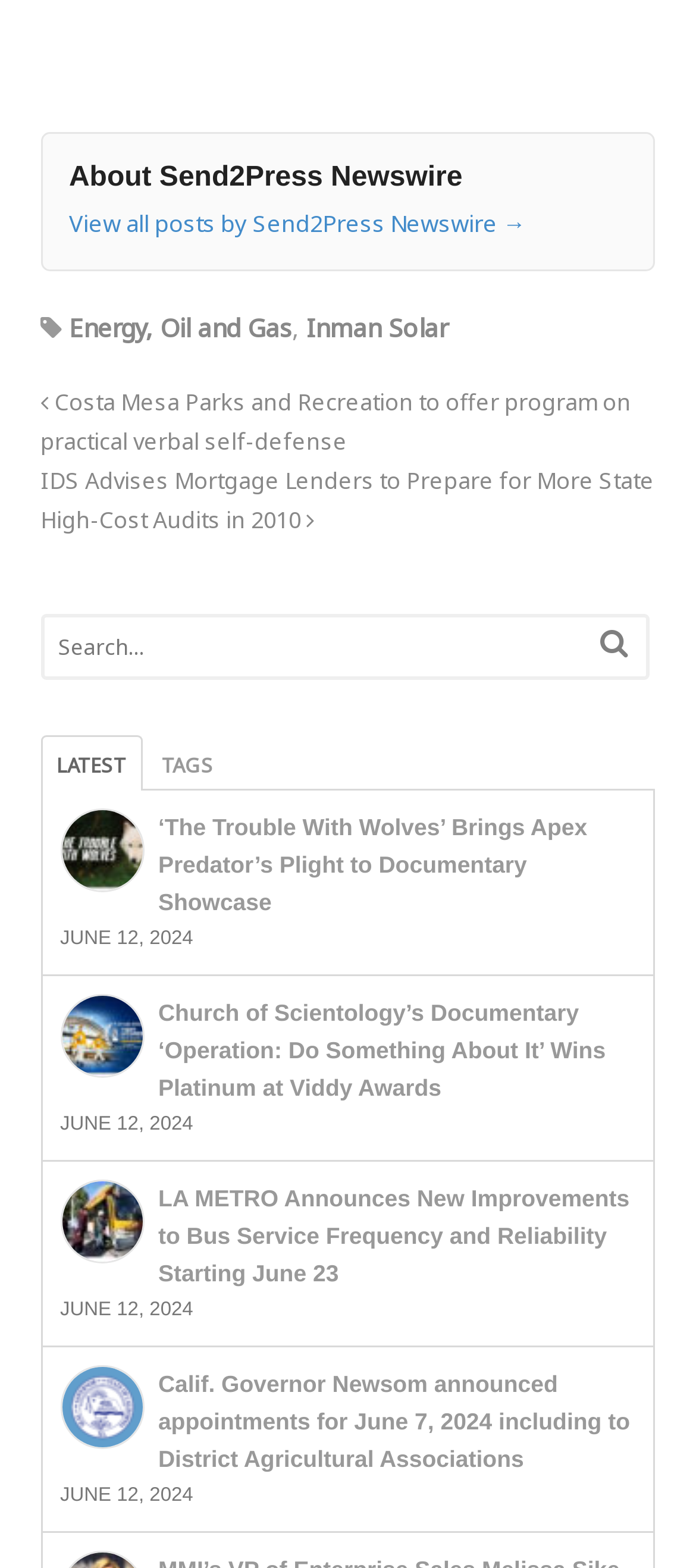Predict the bounding box of the UI element that fits this description: "Tags".

[0.209, 0.469, 0.33, 0.504]